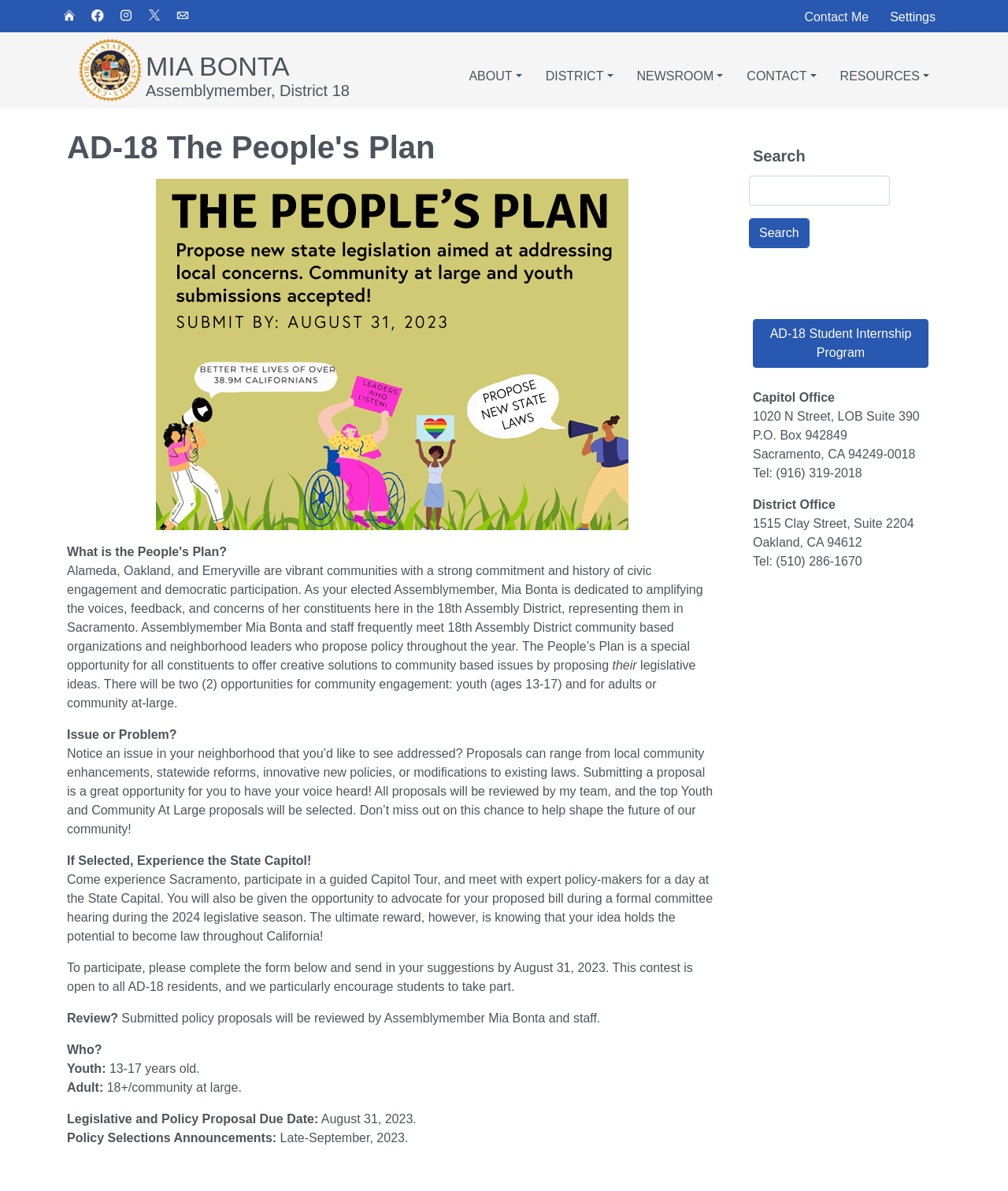What is the purpose of the People's Plan?
Give a detailed response to the question by analyzing the screenshot.

The purpose of the People's Plan can be inferred from the text on the webpage, which states that it is an opportunity for constituents to offer creative solutions to community-based issues by proposing legislative ideas. This suggests that the plan is a platform for people to propose new laws or policies.